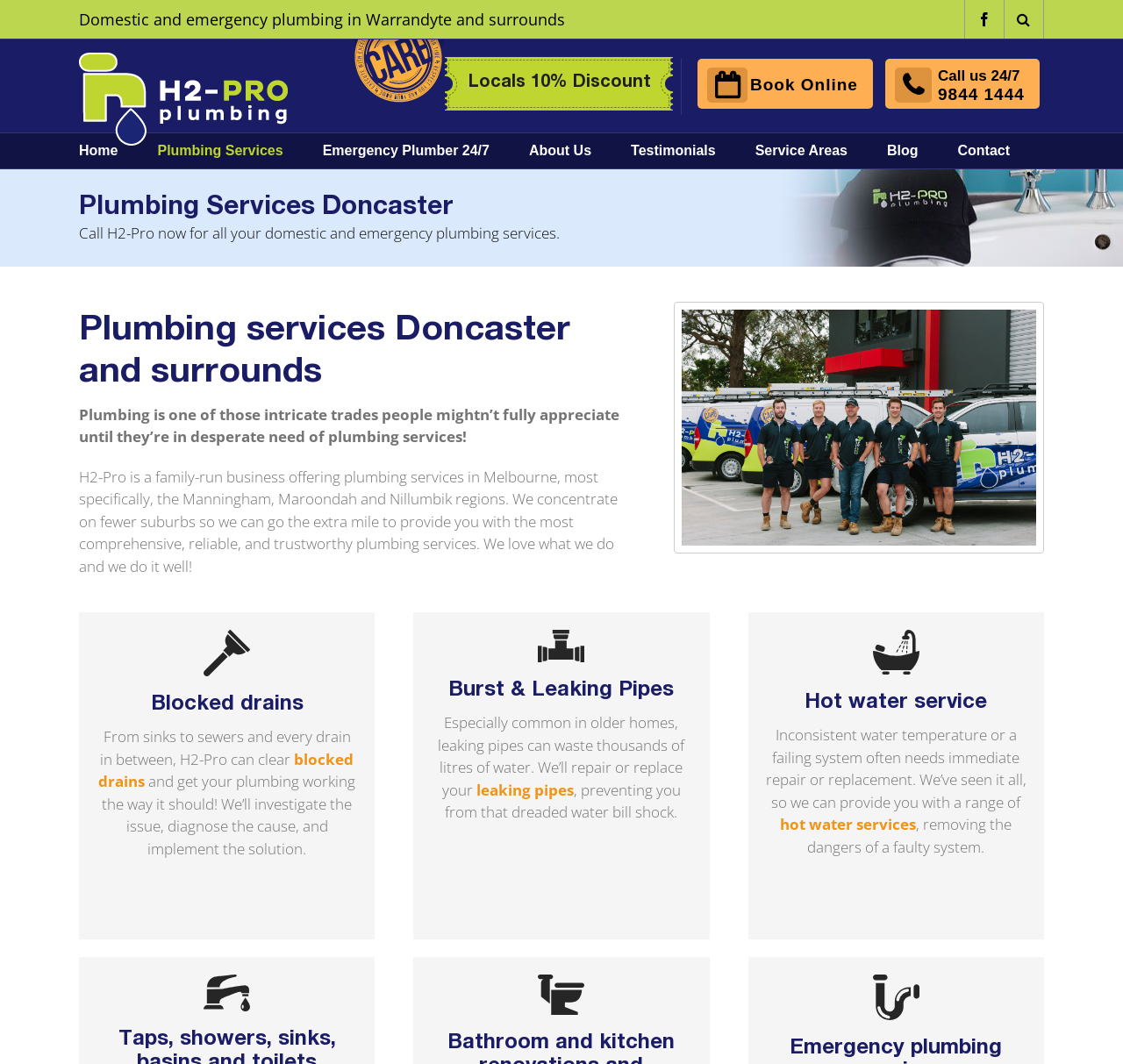Determine the bounding box coordinates of the clickable element to achieve the following action: 'Book Online'. Provide the coordinates as four float values between 0 and 1, formatted as [left, top, right, bottom].

[0.621, 0.055, 0.777, 0.102]